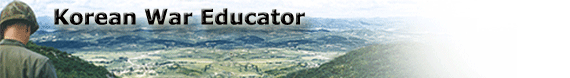Please provide a brief answer to the question using only one word or phrase: 
What is the effect of the gradient design?

Enhances visual appeal